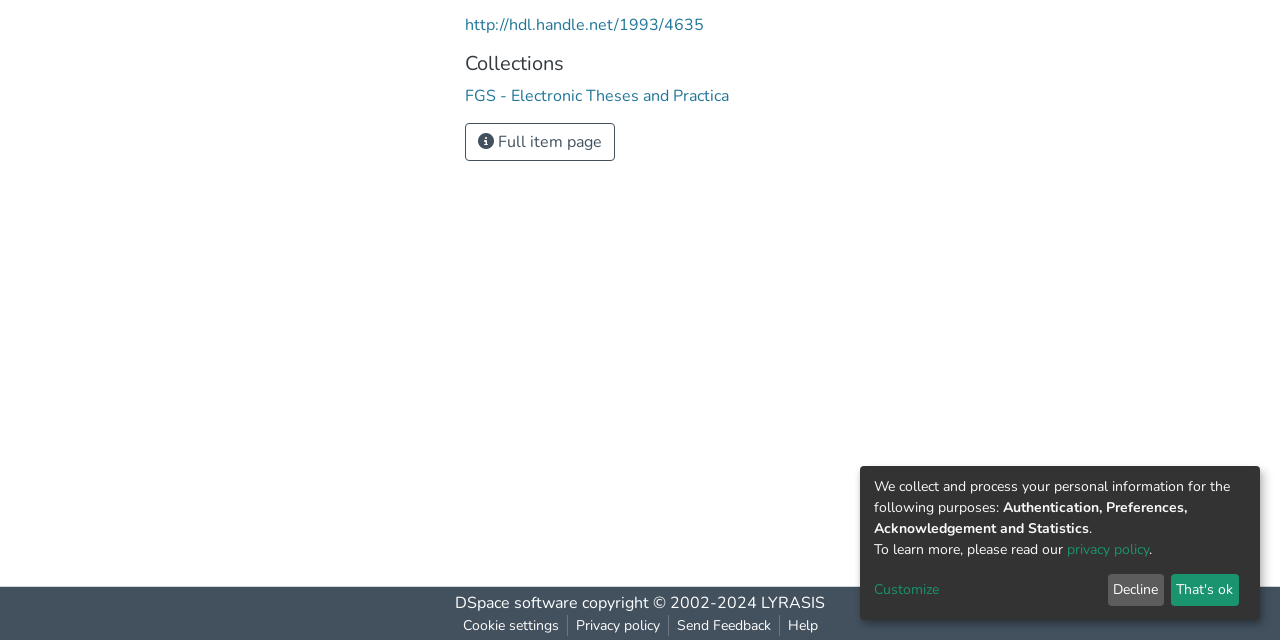Extract the bounding box coordinates for the UI element described by the text: "Customize". The coordinates should be in the form of [left, top, right, bottom] with values between 0 and 1.

[0.683, 0.905, 0.86, 0.938]